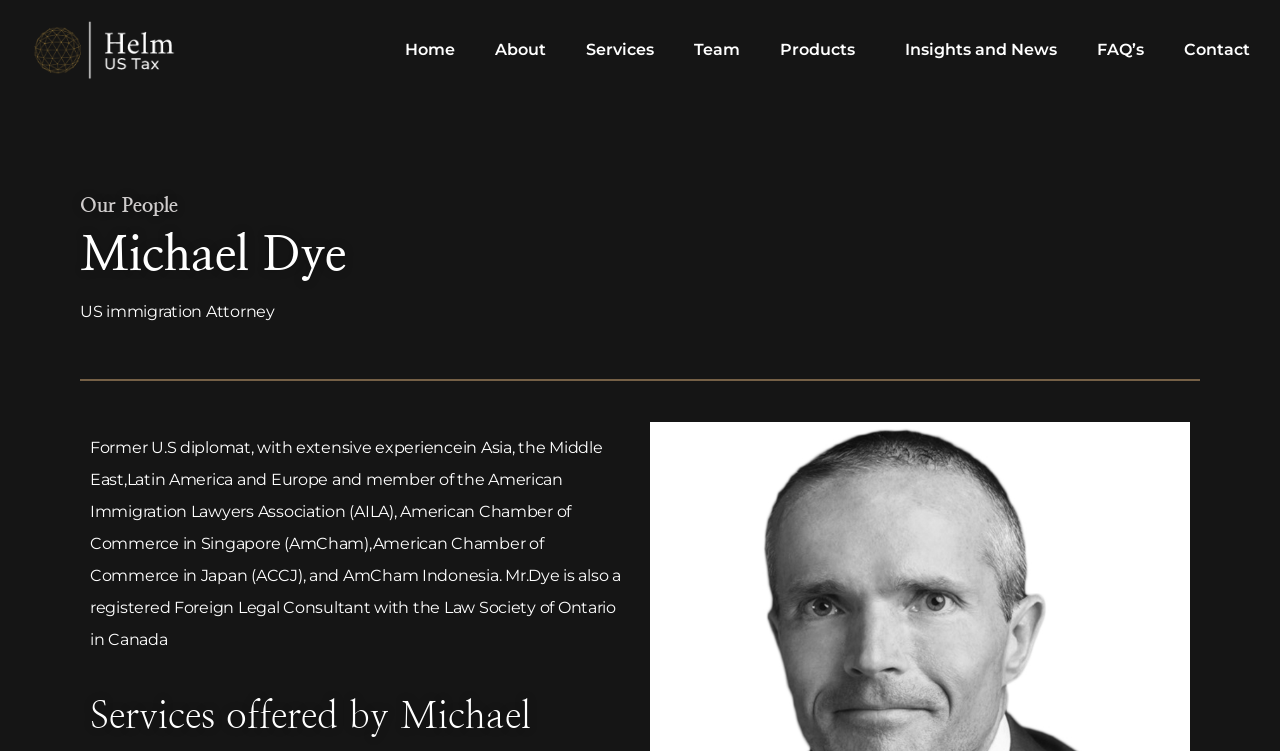Using the element description: "FAQ’s", determine the bounding box coordinates for the specified UI element. The coordinates should be four float numbers between 0 and 1, [left, top, right, bottom].

[0.841, 0.029, 0.909, 0.104]